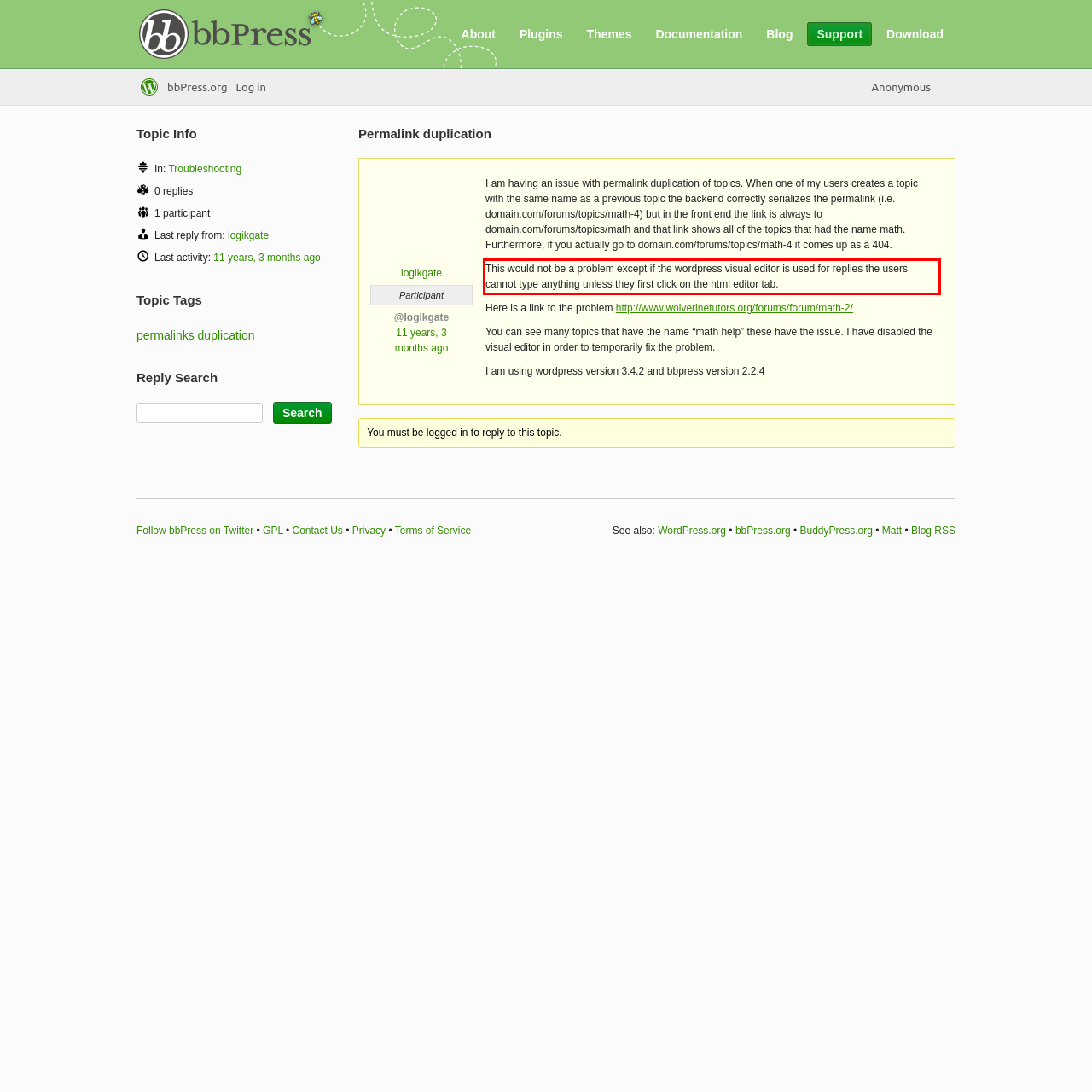From the screenshot of the webpage, locate the red bounding box and extract the text contained within that area.

This would not be a problem except if the wordpress visual editor is used for replies the users cannot type anything unless they first click on the html editor tab.